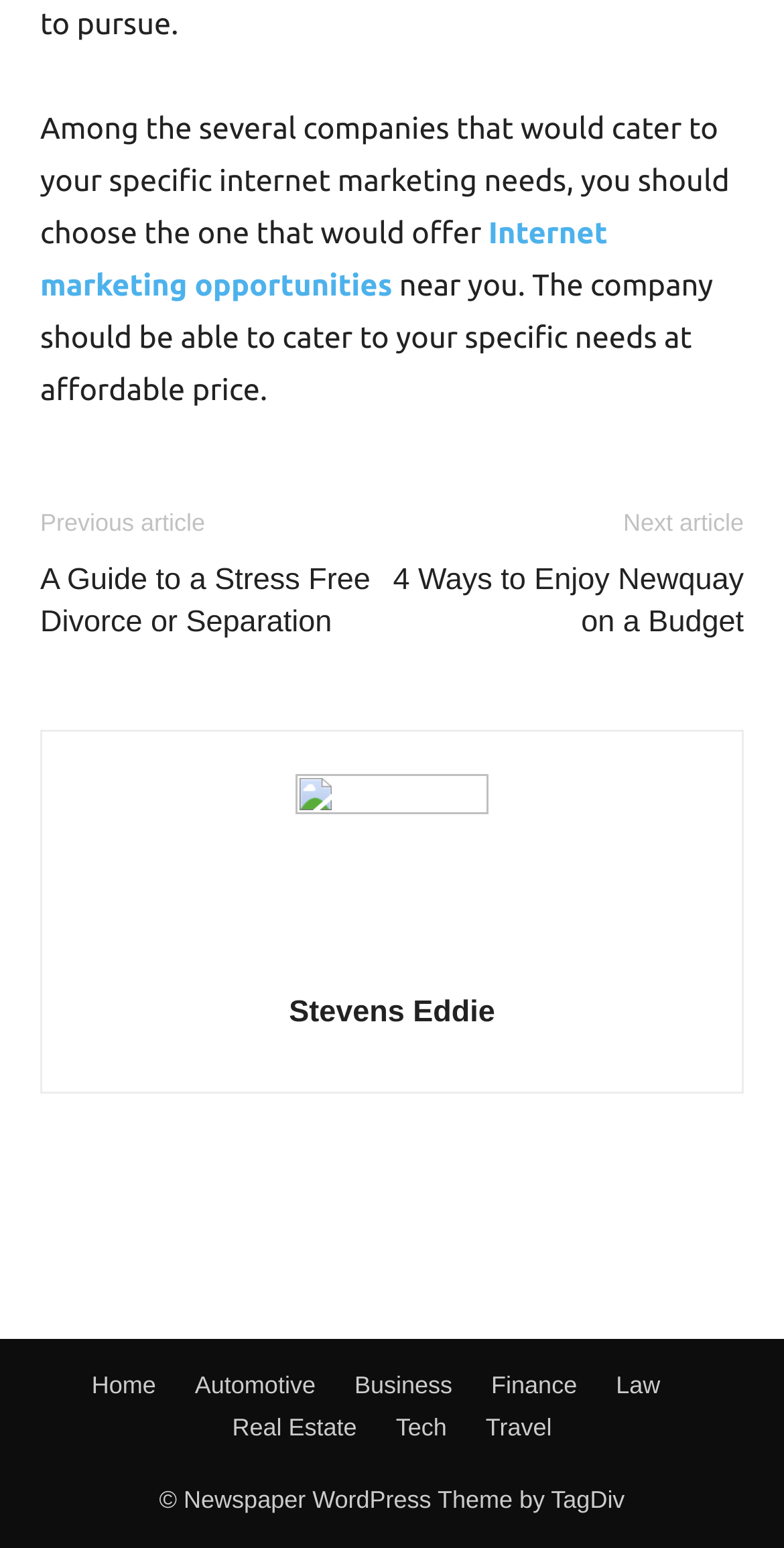How many categories are listed in the footer?
Provide a thorough and detailed answer to the question.

The footer contains 9 categories, namely 'Previous article', 'Next article', 'A Guide to a Stress Free Divorce or Separation', '4 Ways to Enjoy Newquay on a Budget', an empty link, 'Stevens Eddie', 'Home', 'Automotive', and others.